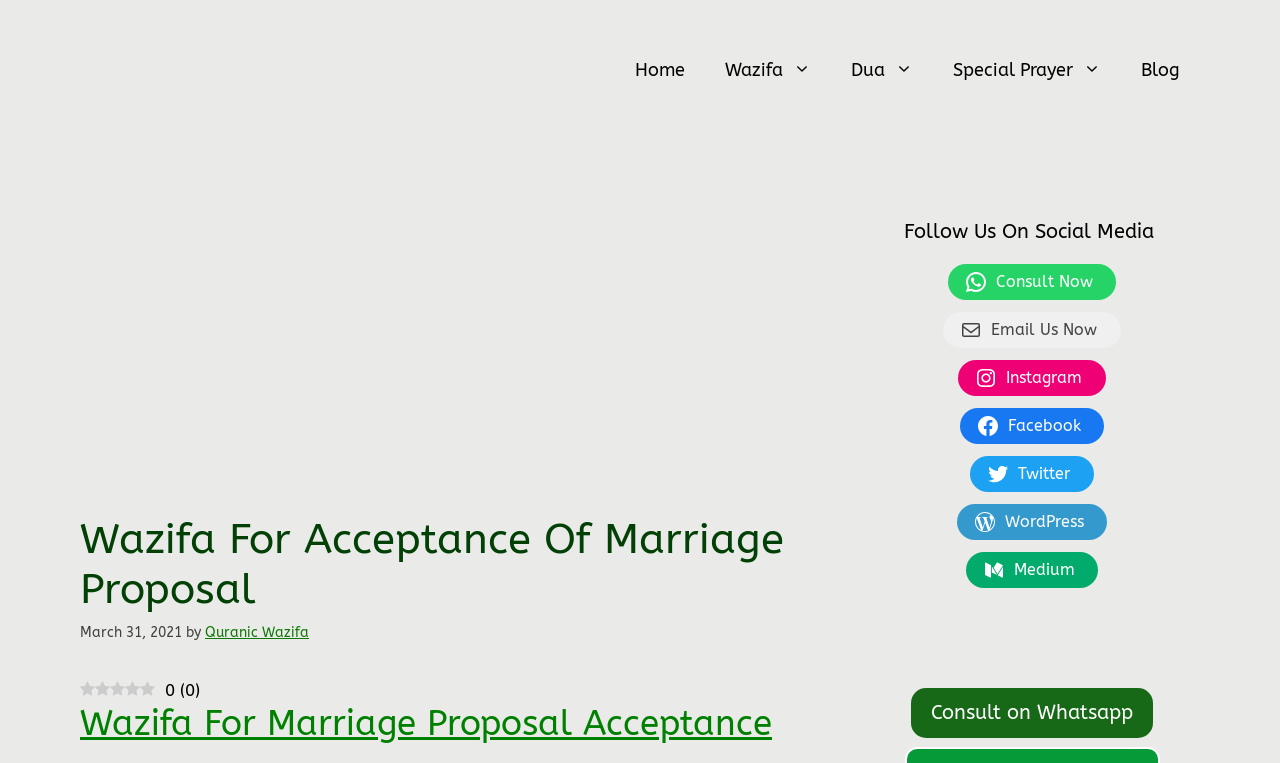What is the date of the last update of the webpage?
Please provide a single word or phrase in response based on the screenshot.

March 31, 2021